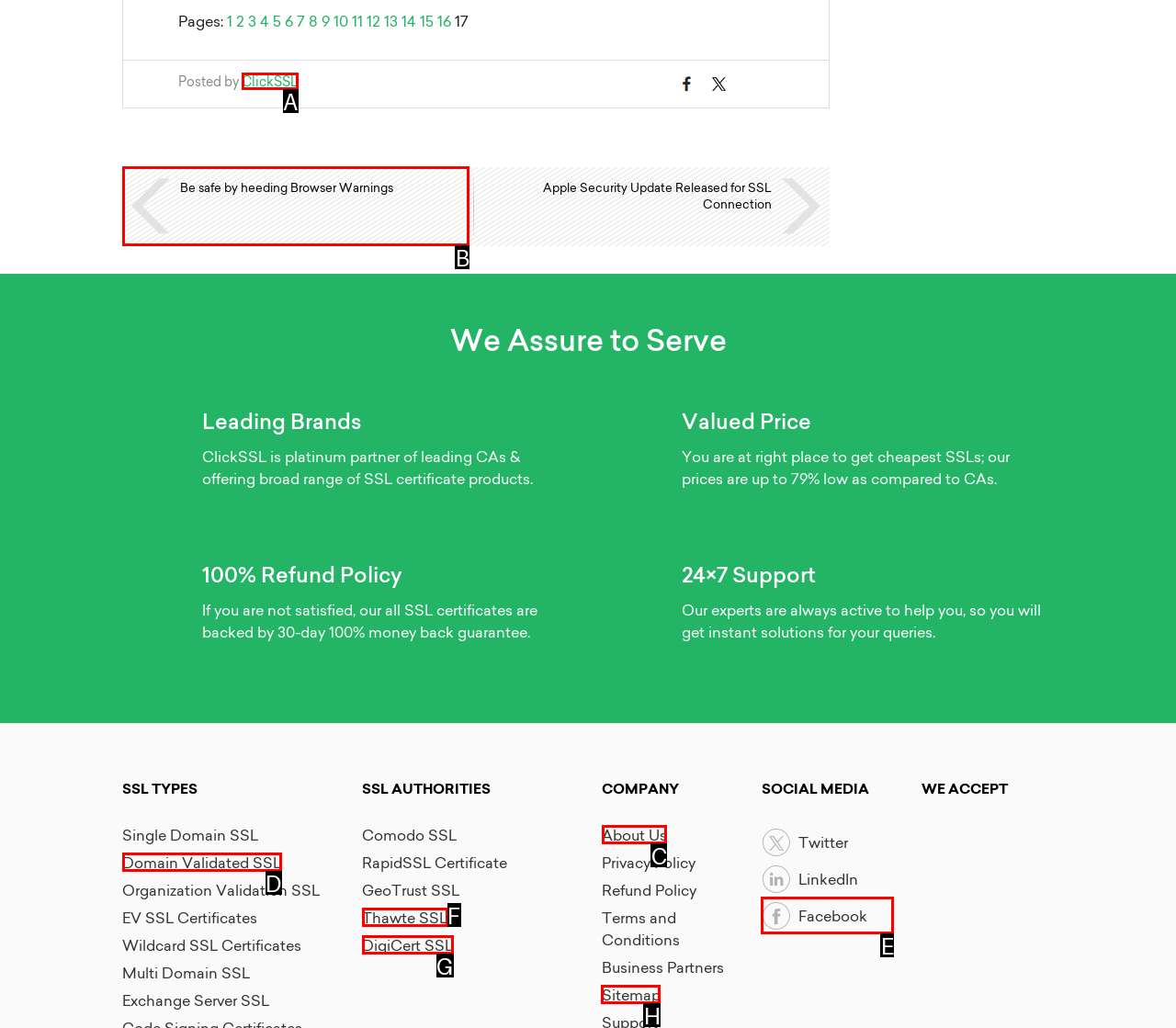Which HTML element should be clicked to perform the following task: Click on the 'About Us' link
Reply with the letter of the appropriate option.

C